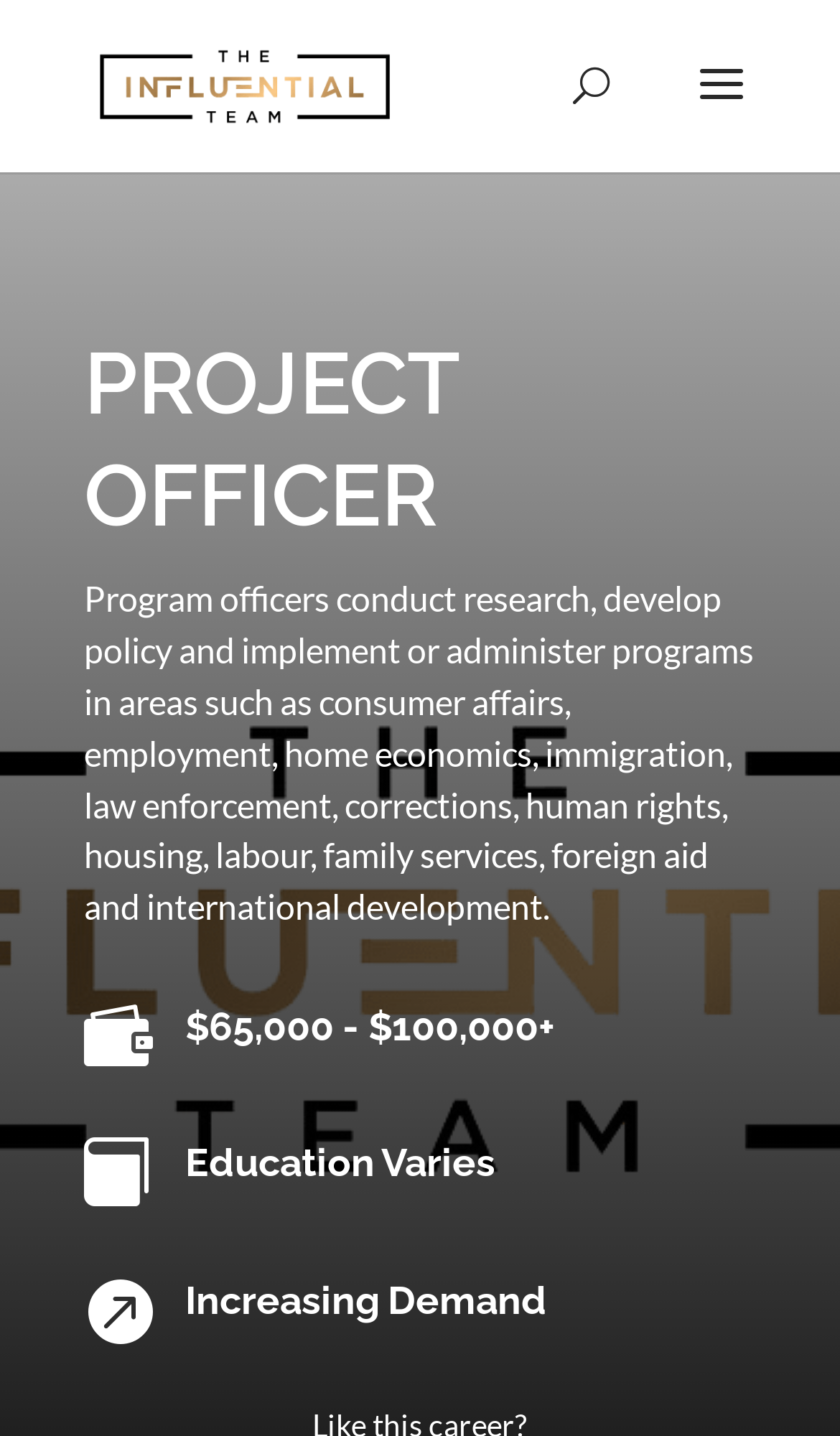Carefully examine the image and provide an in-depth answer to the question: What is the salary range for a Project Officer?

I found the answer by looking at the LayoutTable element with the heading '$65,000 - $100,000+' which is located below the 'PROJECT OFFICER' heading.